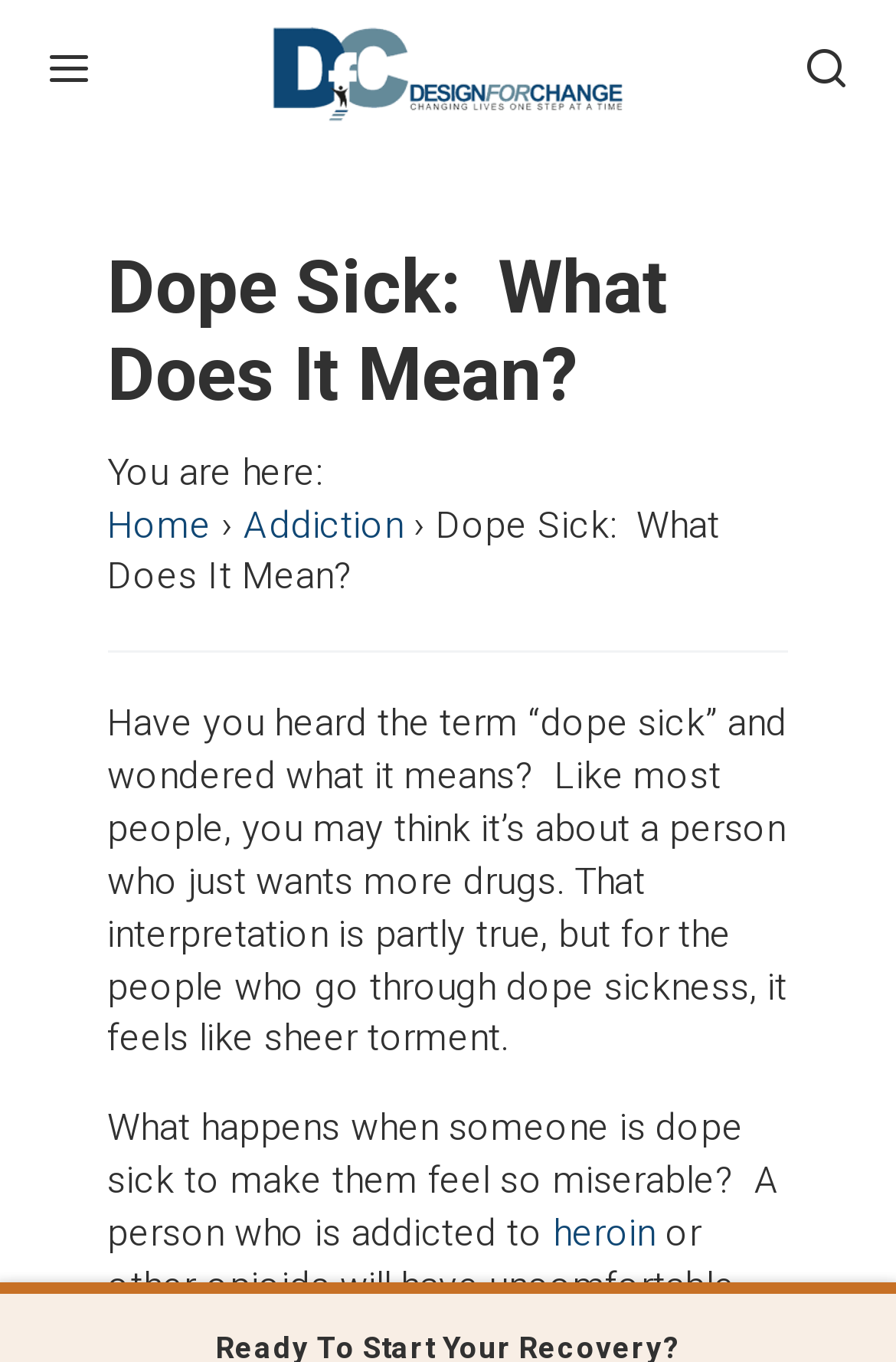Identify the bounding box for the element characterized by the following description: "alt="Design for Change"".

[0.295, 0.032, 0.705, 0.073]